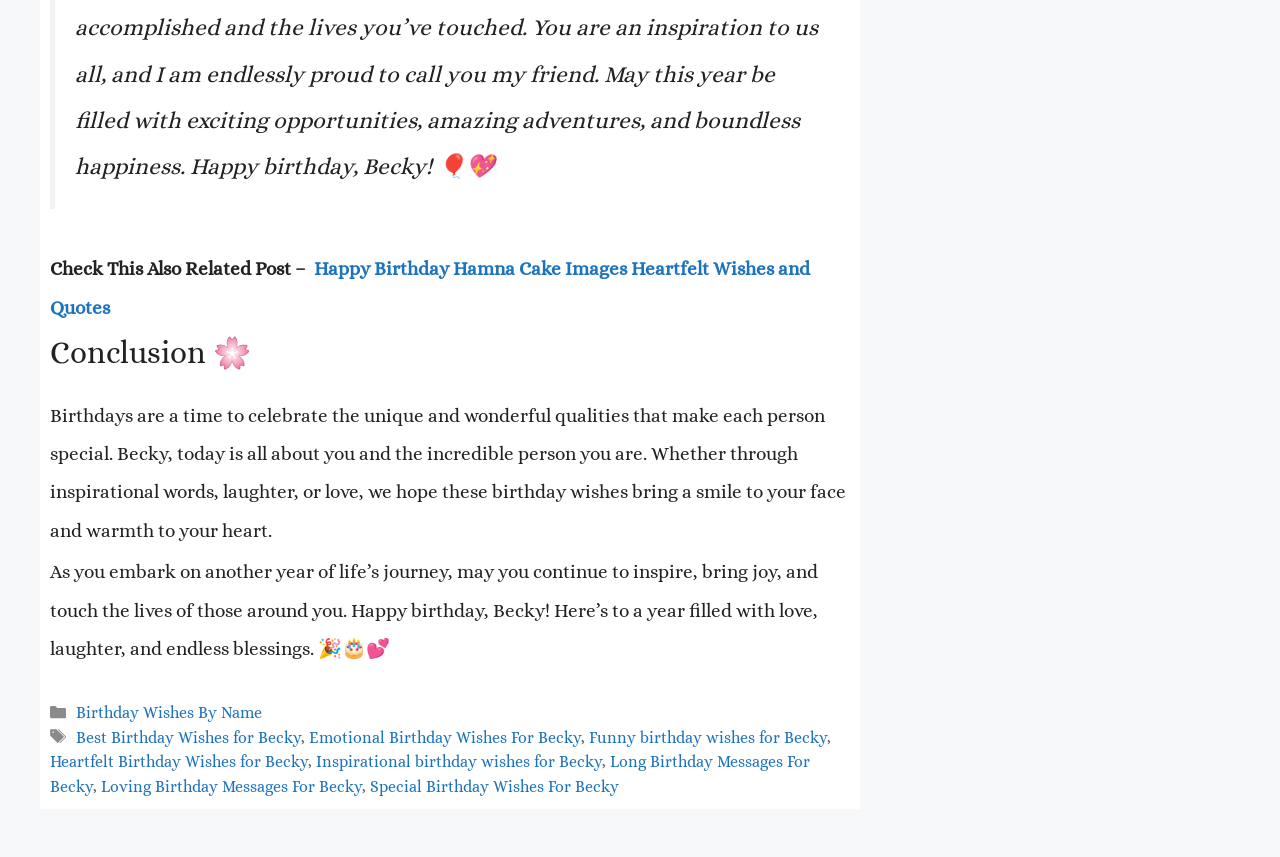Find the bounding box coordinates of the element to click in order to complete the given instruction: "Call the phone number +61 2 8252 7522."

None